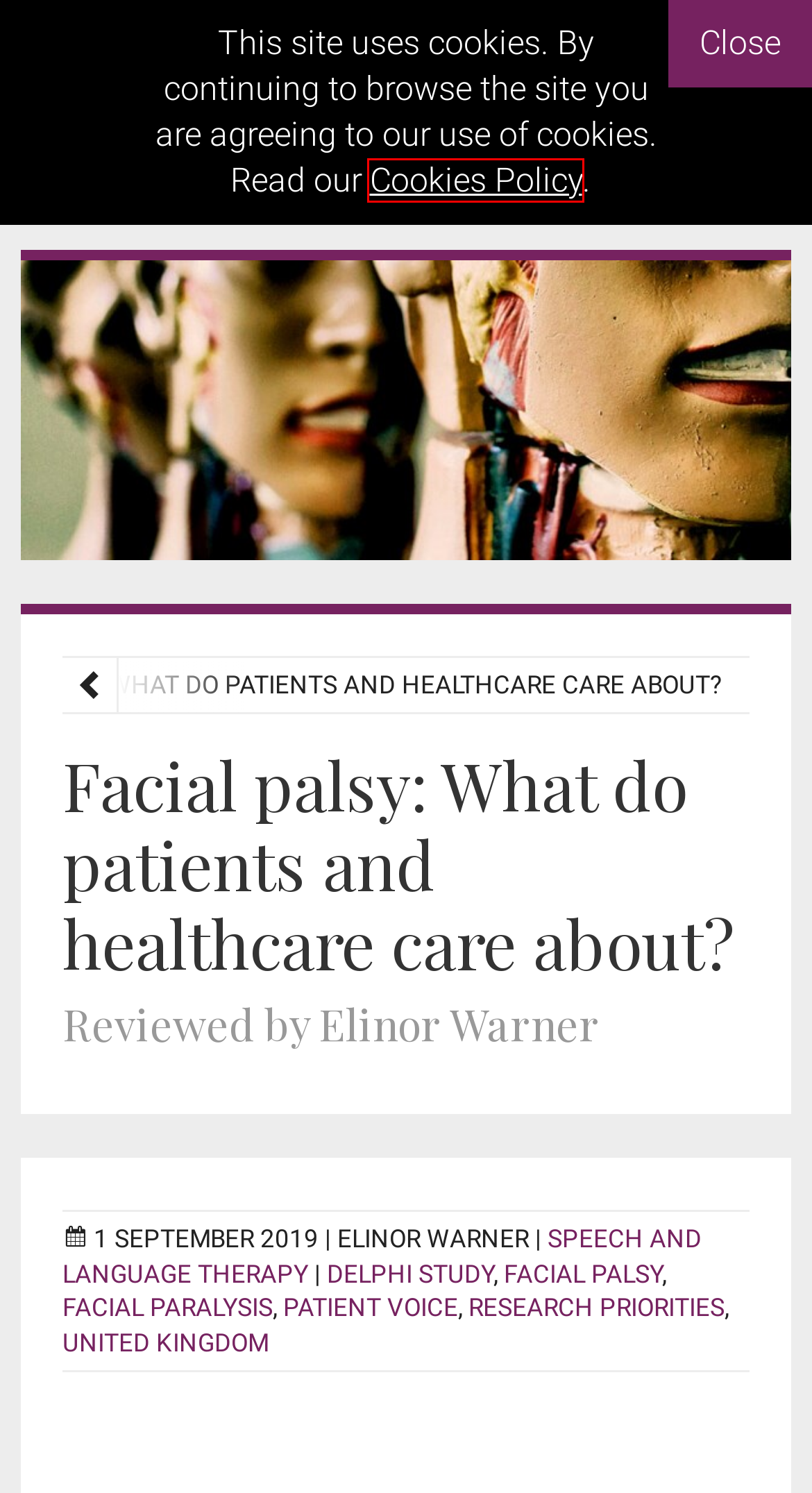Examine the screenshot of a webpage with a red bounding box around a UI element. Your task is to identify the webpage description that best corresponds to the new webpage after clicking the specified element. The given options are:
A. ENT | ENT & Audiology News
B. Journal Reviews | ENT & Audiology News
C. Terms and Conditions | ENT & Audiology News
D. Contact | ENT & Audiology News
E. Data Protection Notice | ENT & Audiology News
F. News | ENT & Audiology News
G. Features | ENT & Audiology News
H. Potter's Soapbox | ENT & Audiology News

B